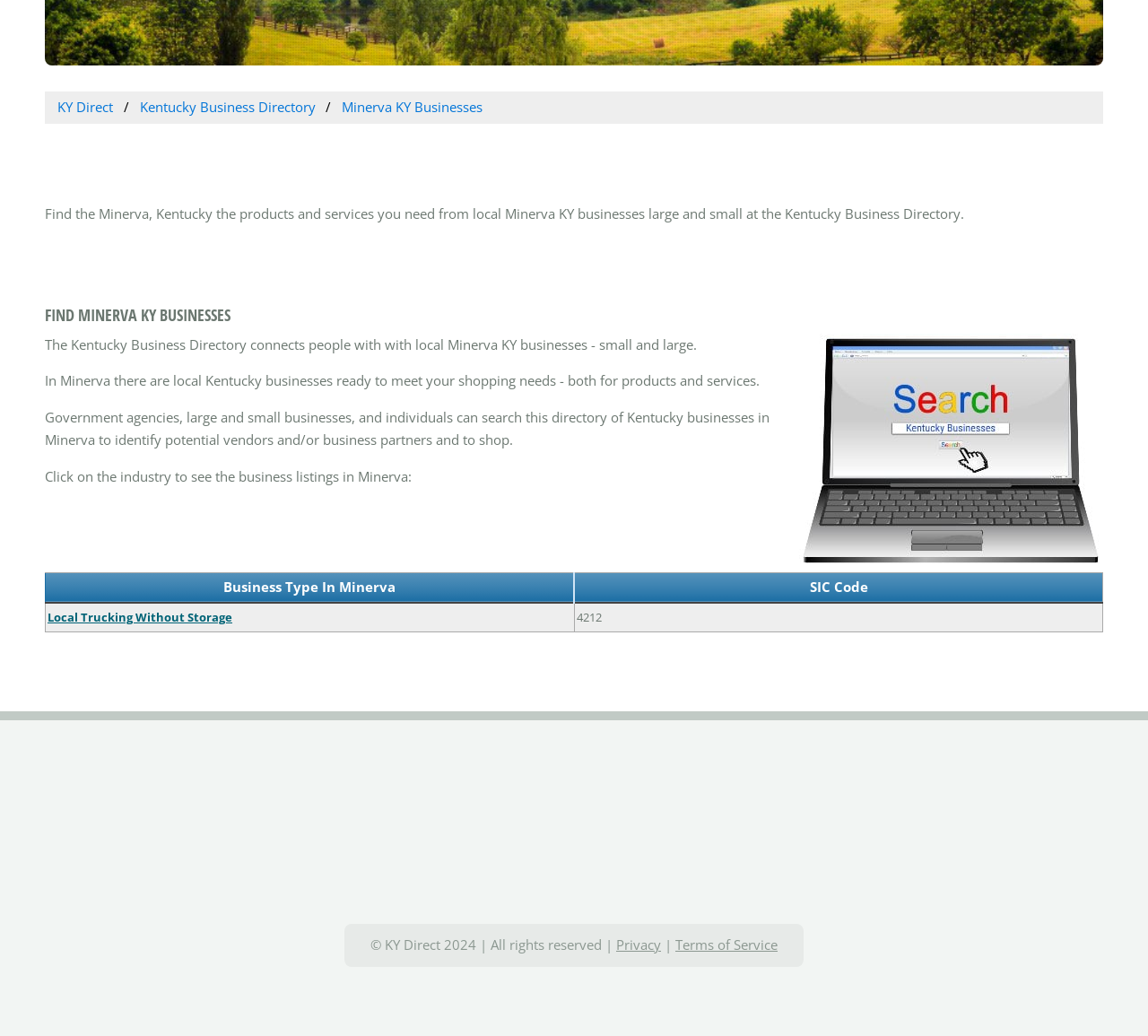Provide the bounding box coordinates of the HTML element described by the text: "Privacy".

[0.537, 0.903, 0.576, 0.92]